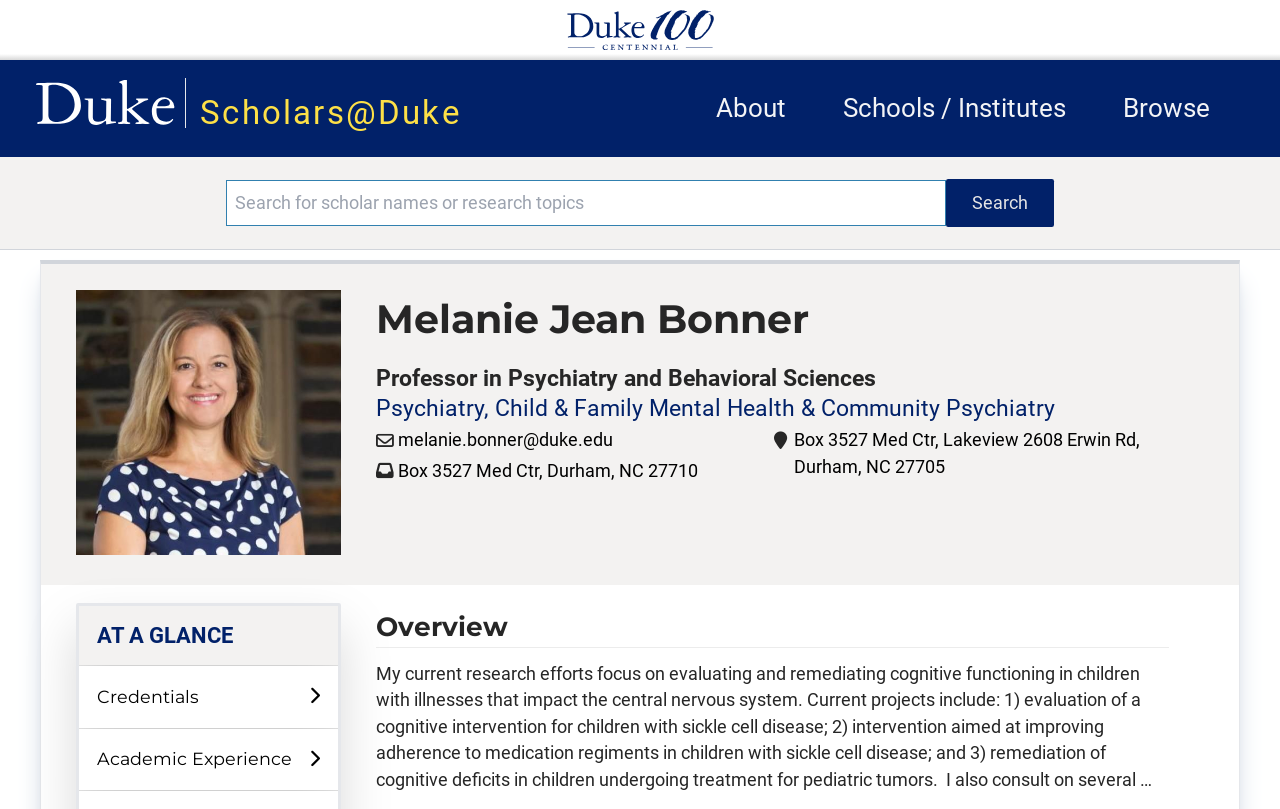How many links are in the general menu?
Refer to the image and provide a concise answer in one word or phrase.

3